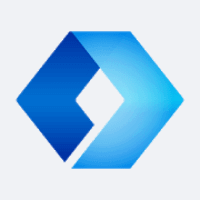Please give a one-word or short phrase response to the following question: 
What type of devices is Microsoft Launcher designed for?

Android devices